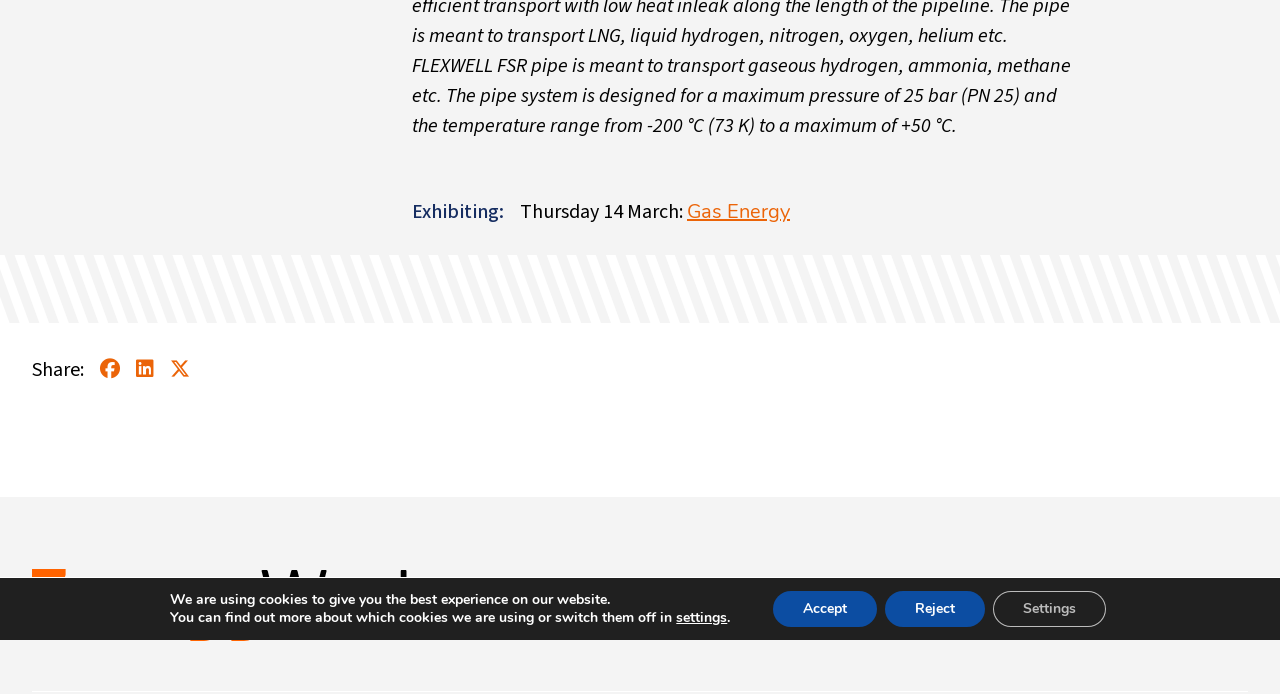Locate the UI element described by Gas Energy and provide its bounding box coordinates. Use the format (top-left x, top-left y, bottom-right x, bottom-right y) with all values as floating point numbers between 0 and 1.

[0.537, 0.285, 0.617, 0.324]